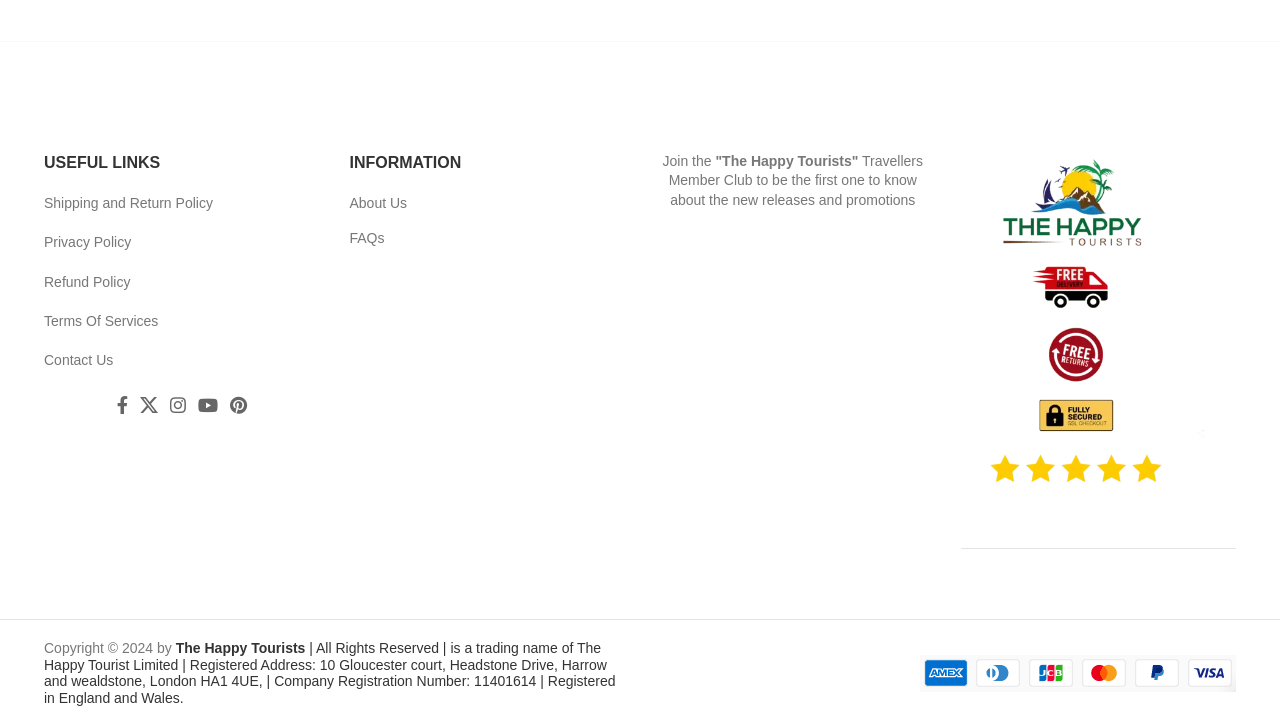Show the bounding box coordinates of the region that should be clicked to follow the instruction: "Read About Us."

[0.273, 0.268, 0.318, 0.29]